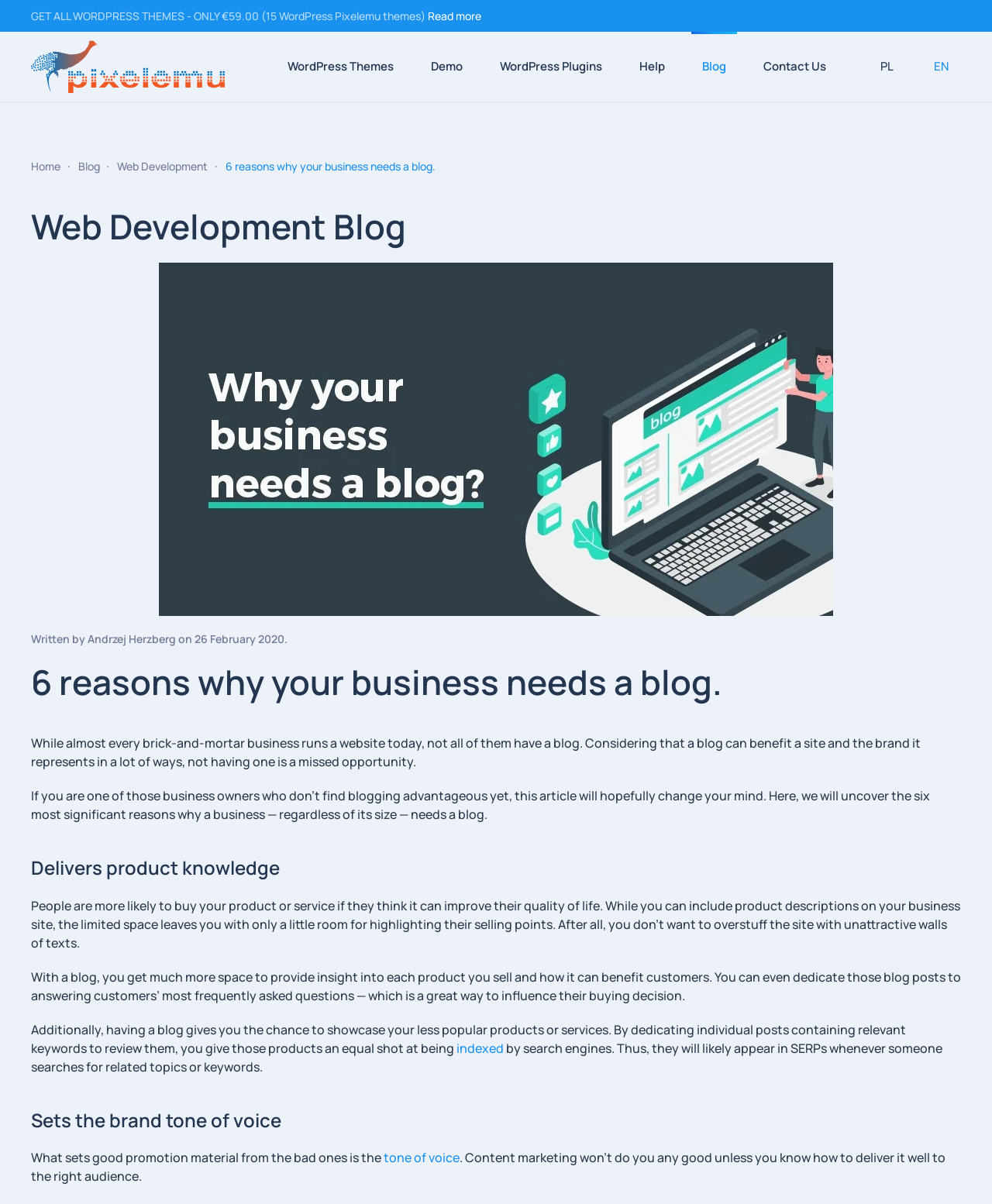How many headings are there in the article?
Based on the screenshot, provide your answer in one word or phrase.

4